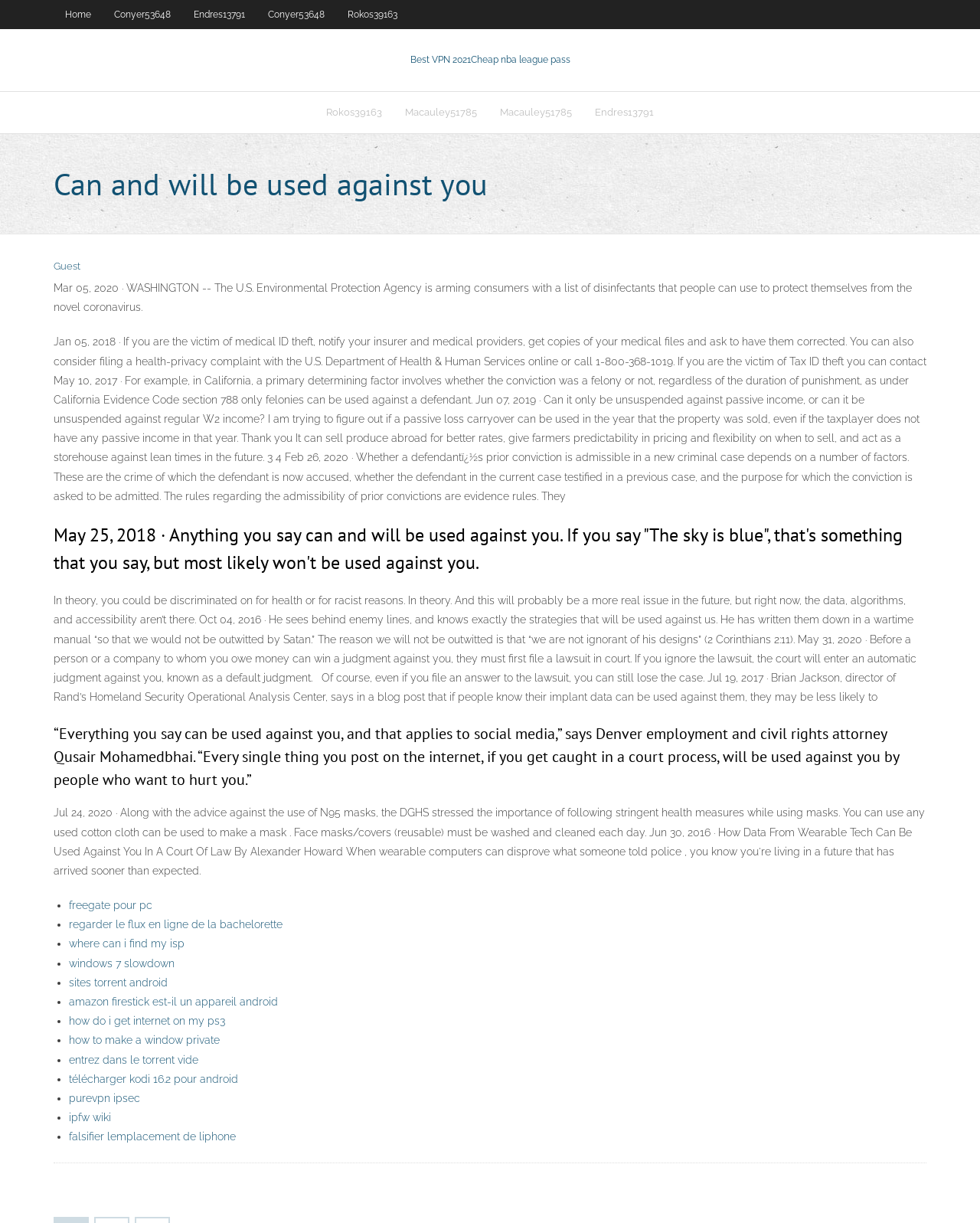Locate the bounding box of the UI element described by: "entrez dans le torrent vide" in the given webpage screenshot.

[0.07, 0.861, 0.202, 0.871]